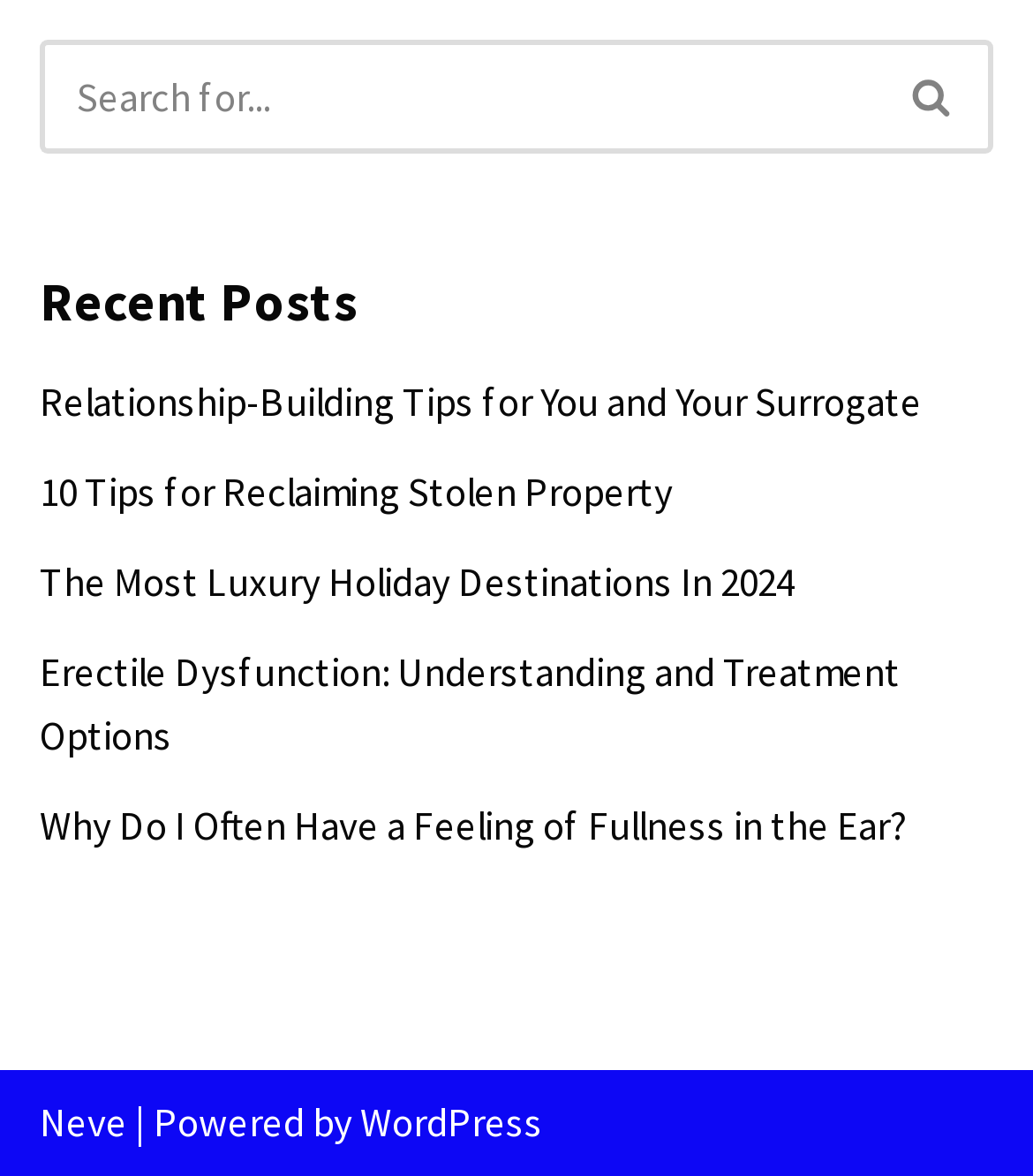Please predict the bounding box coordinates of the element's region where a click is necessary to complete the following instruction: "visit Relationship-Building Tips for You and Your Surrogate". The coordinates should be represented by four float numbers between 0 and 1, i.e., [left, top, right, bottom].

[0.038, 0.32, 0.892, 0.363]